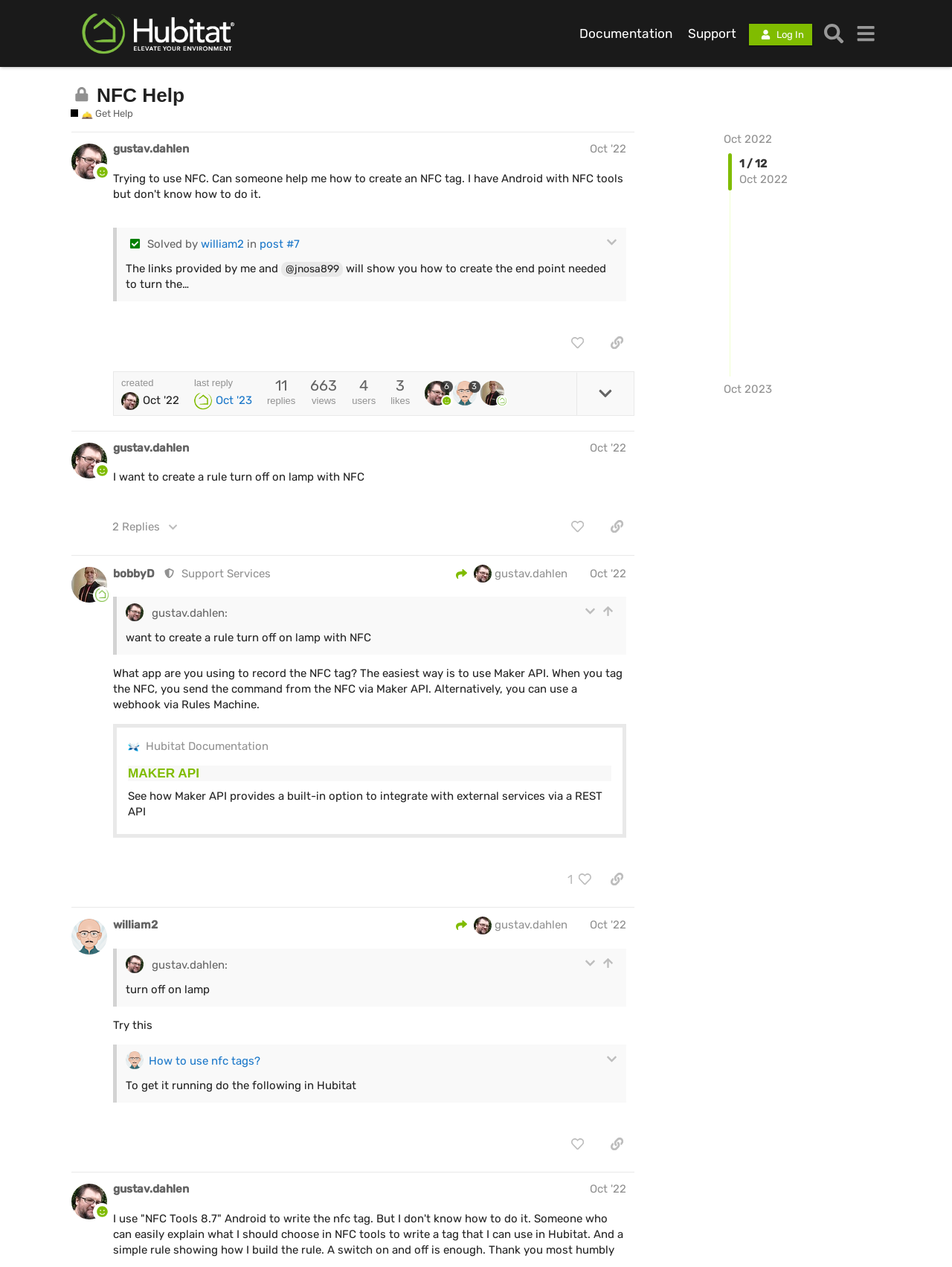Find the bounding box of the web element that fits this description: "william2".

[0.211, 0.187, 0.256, 0.198]